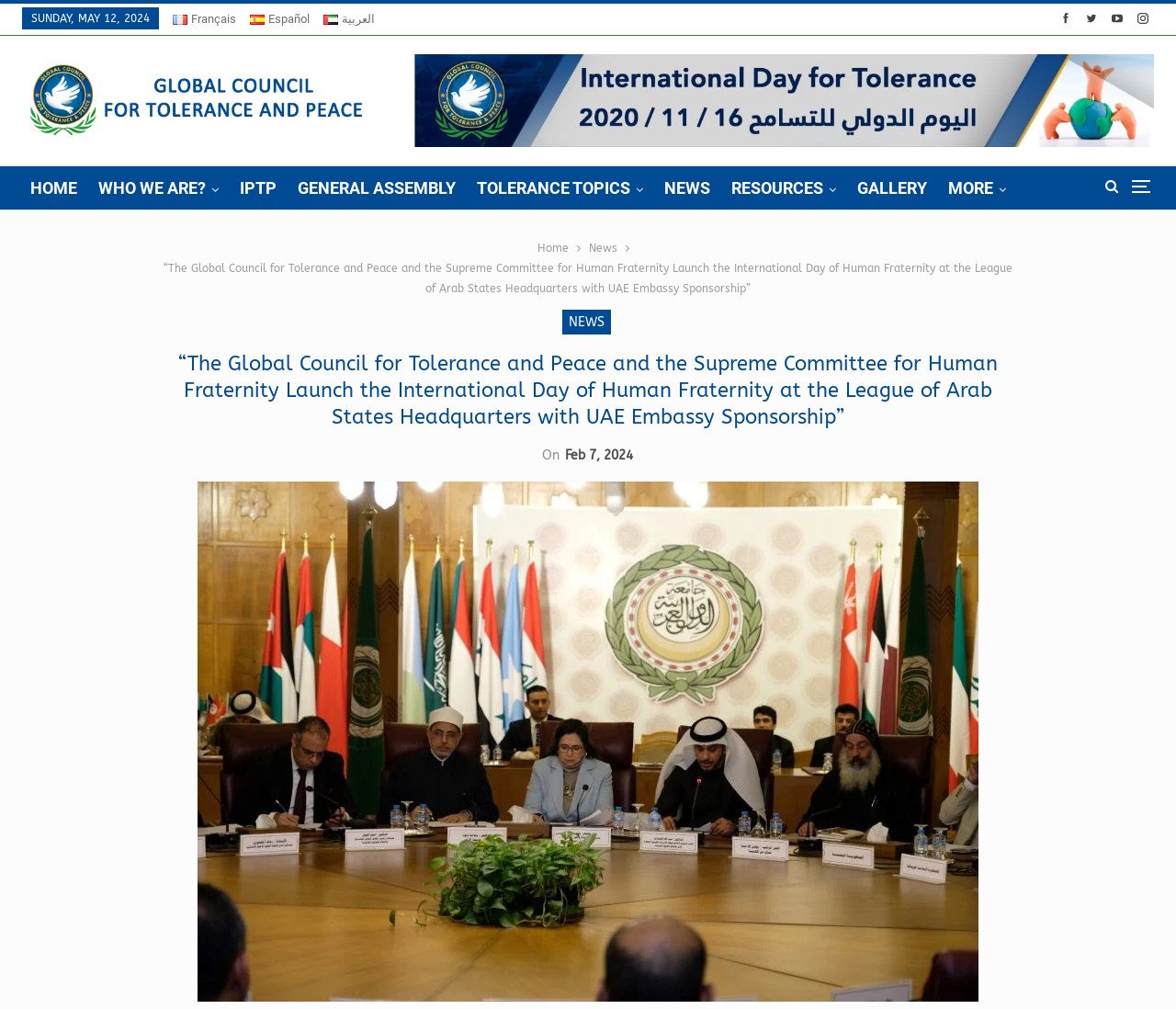Using the image as a reference, answer the following question in as much detail as possible:
What is the date of the event?

I found the date of the event by looking at the top-left corner of the webpage, where it says 'SUNDAY, MAY 12, 2024' in a static text element.